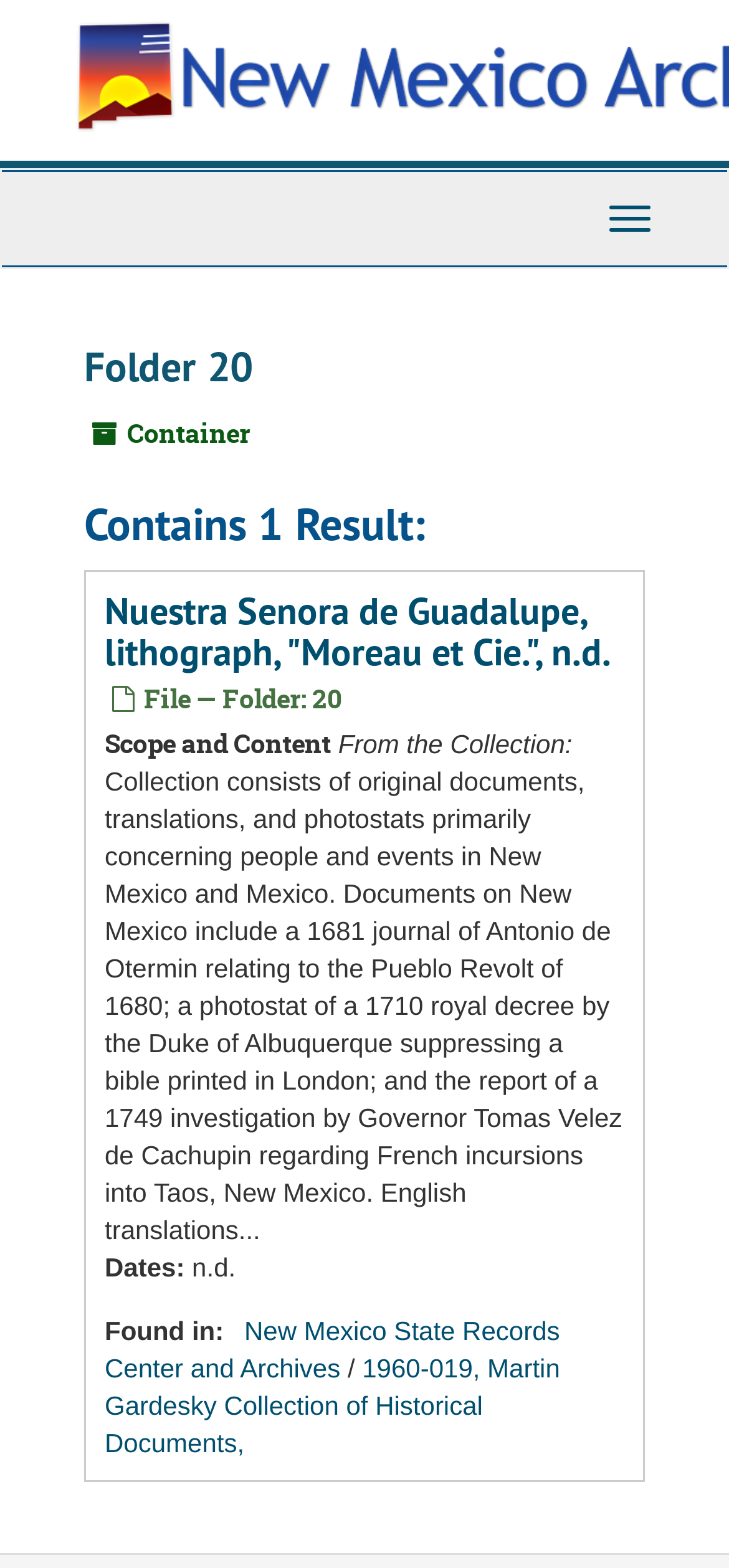Identify and provide the bounding box coordinates of the UI element described: "Cycle". The coordinates should be formatted as [left, top, right, bottom], with each number being a float between 0 and 1.

None